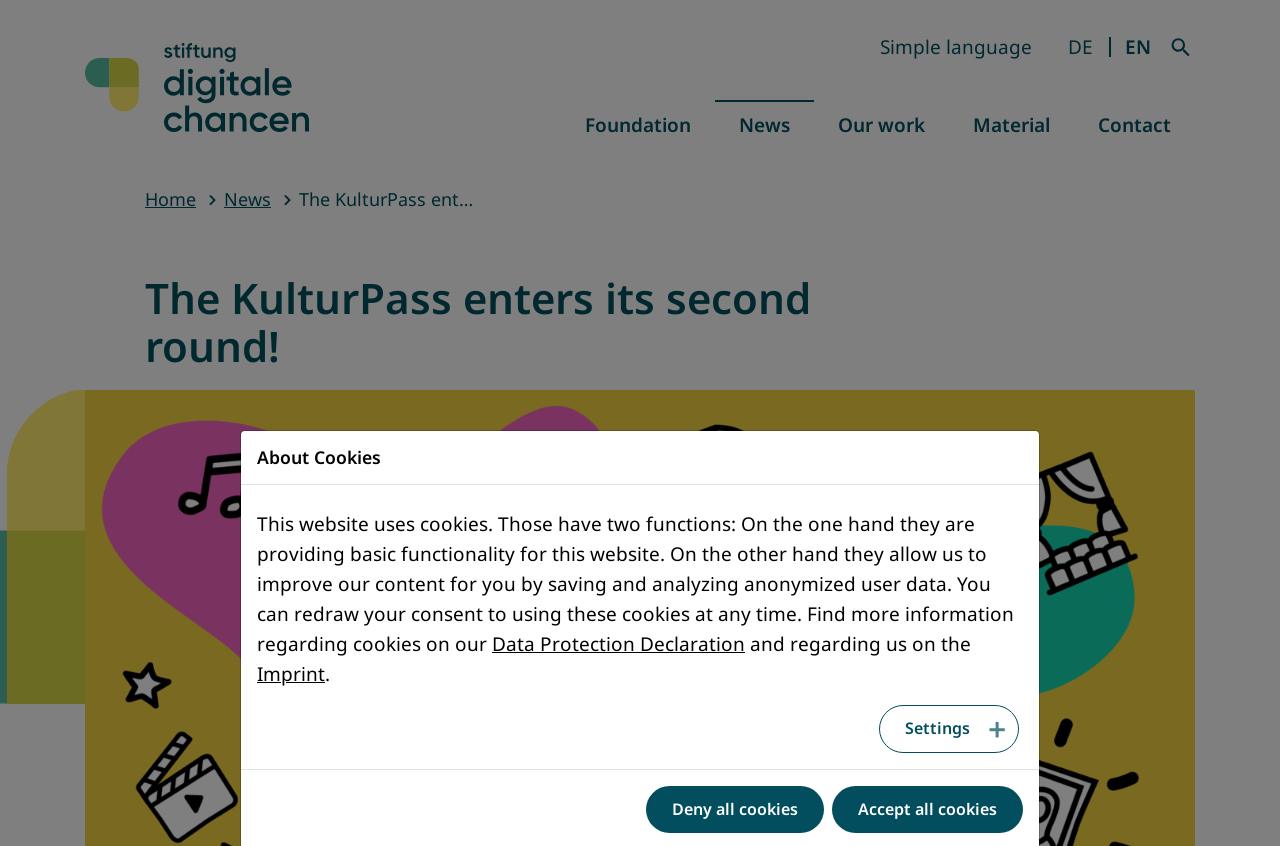Based on what you see in the screenshot, provide a thorough answer to this question: What is the title of the current page?

The title of the current page can be found in the main heading of the webpage, which is 'The KulturPass enters its second round!'. This heading is also a link that can be clicked to access more information about the KulturPass.